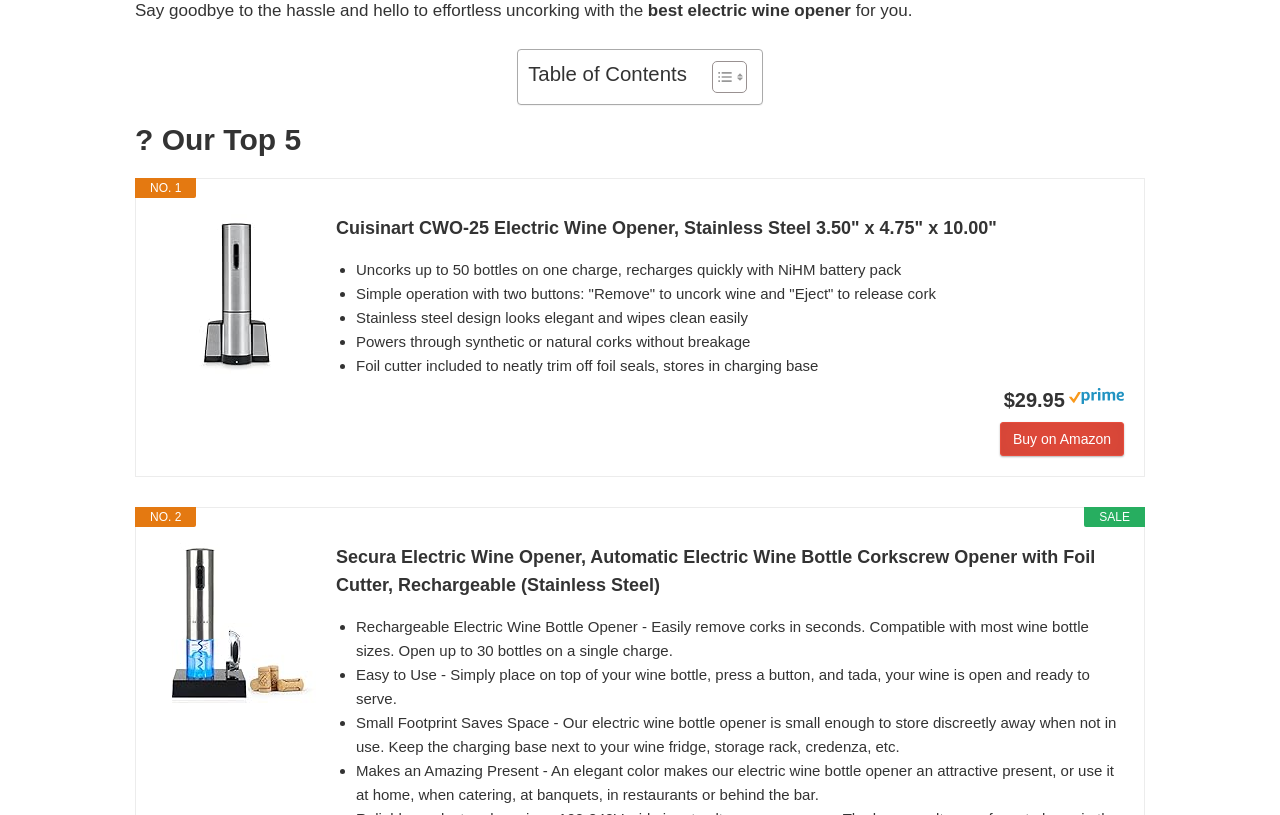Using the element description: "Toggle", determine the bounding box coordinates. The coordinates should be in the format [left, top, right, bottom], with values between 0 and 1.

[0.544, 0.073, 0.58, 0.115]